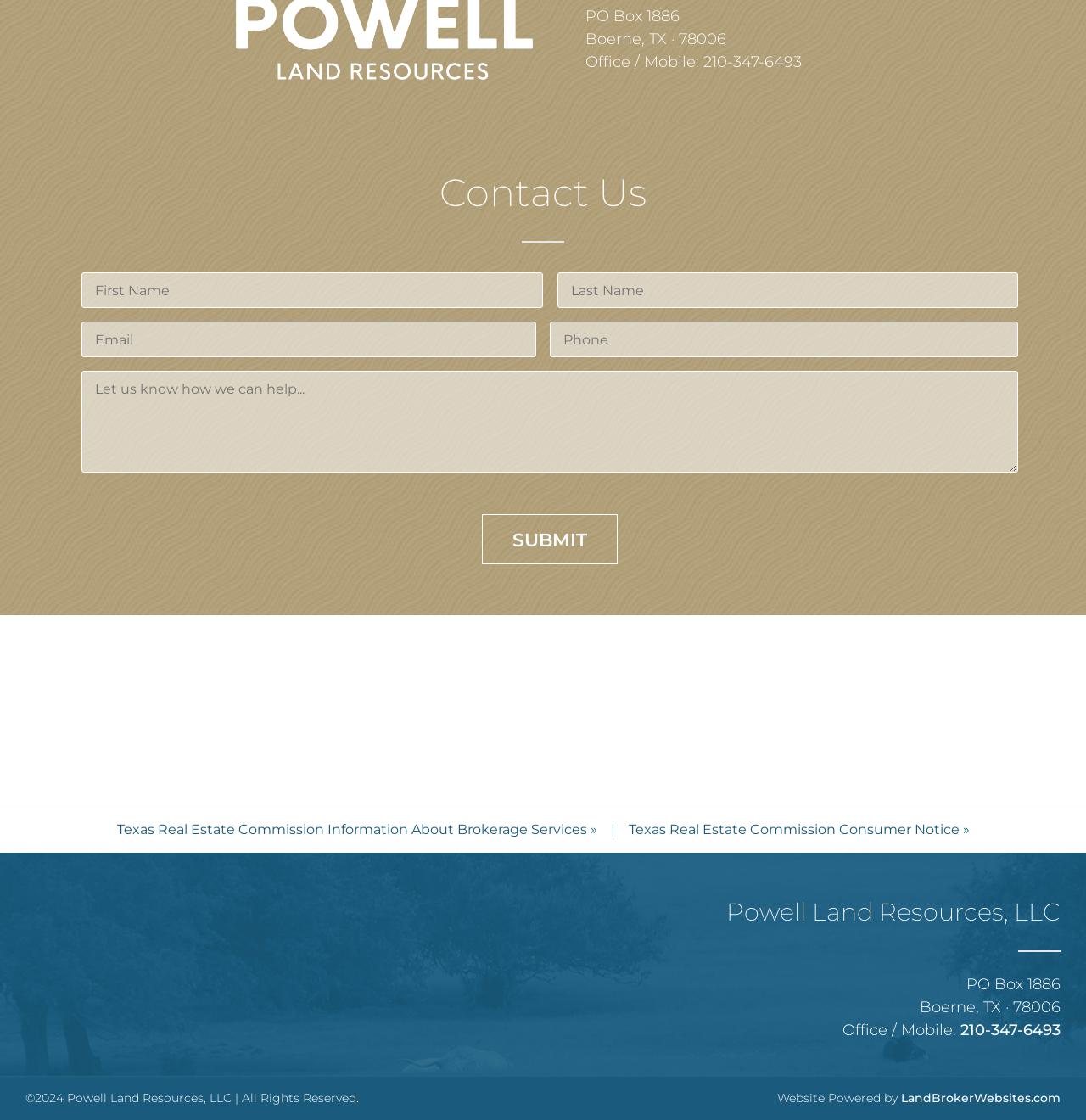Give a short answer to this question using one word or a phrase:
What is the company's office address?

PO Box 1886, Boerne, TX 78006